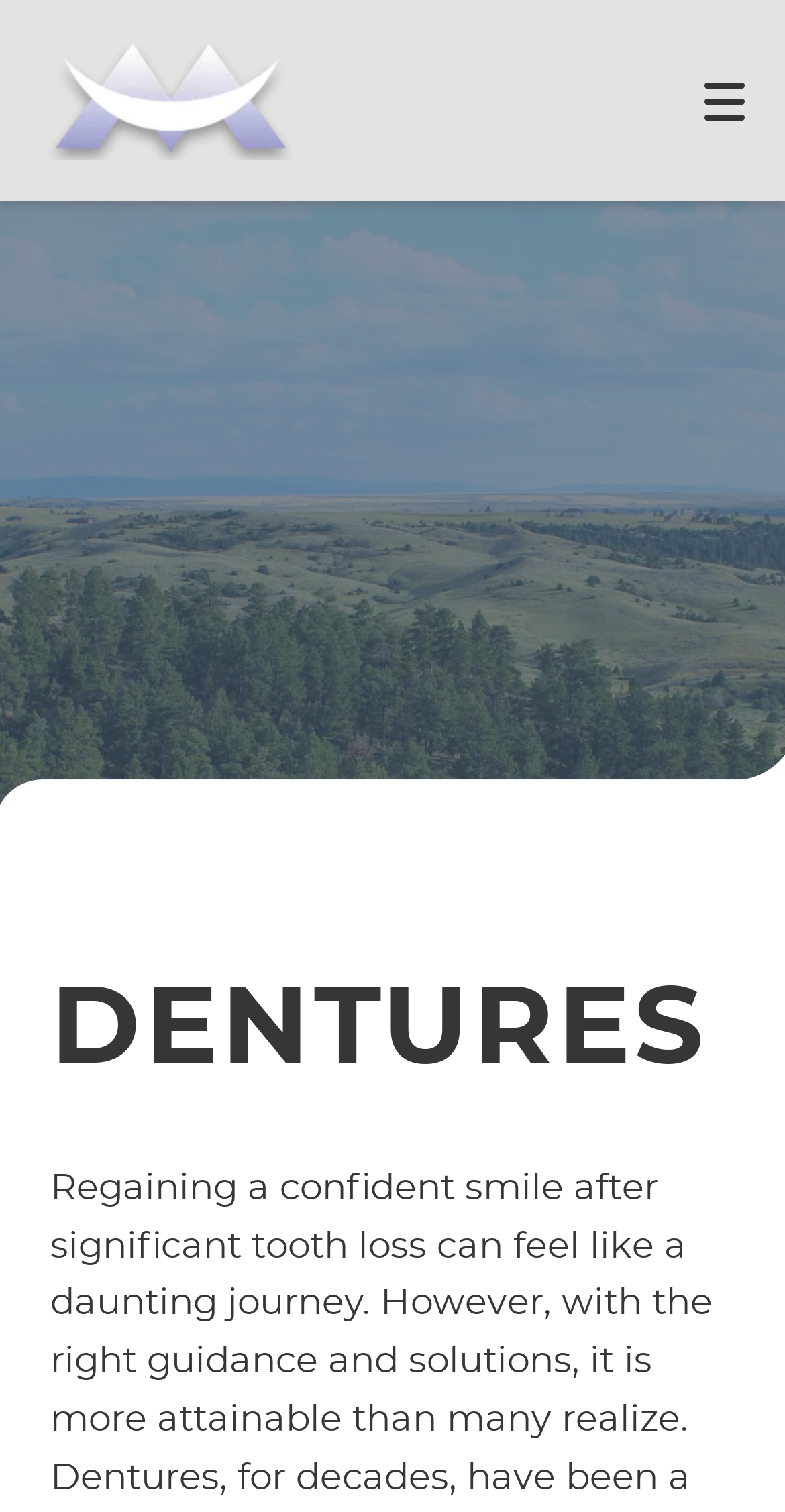Please identify the bounding box coordinates of the area I need to click to accomplish the following instruction: "Click the logo".

[0.0, 0.0, 0.436, 0.133]